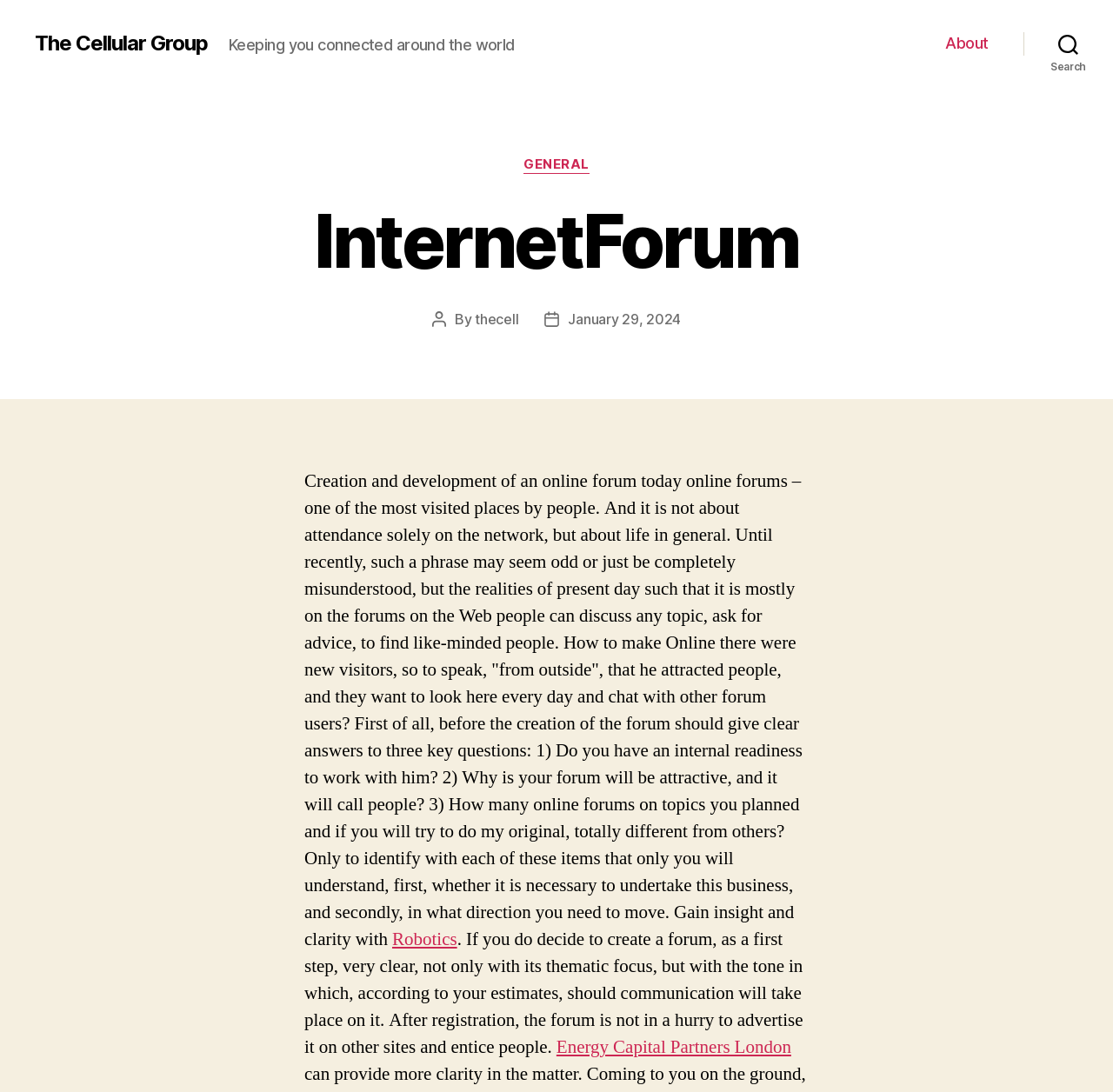Answer the question below with a single word or a brief phrase: 
How many key questions should be answered before creating a forum?

Three